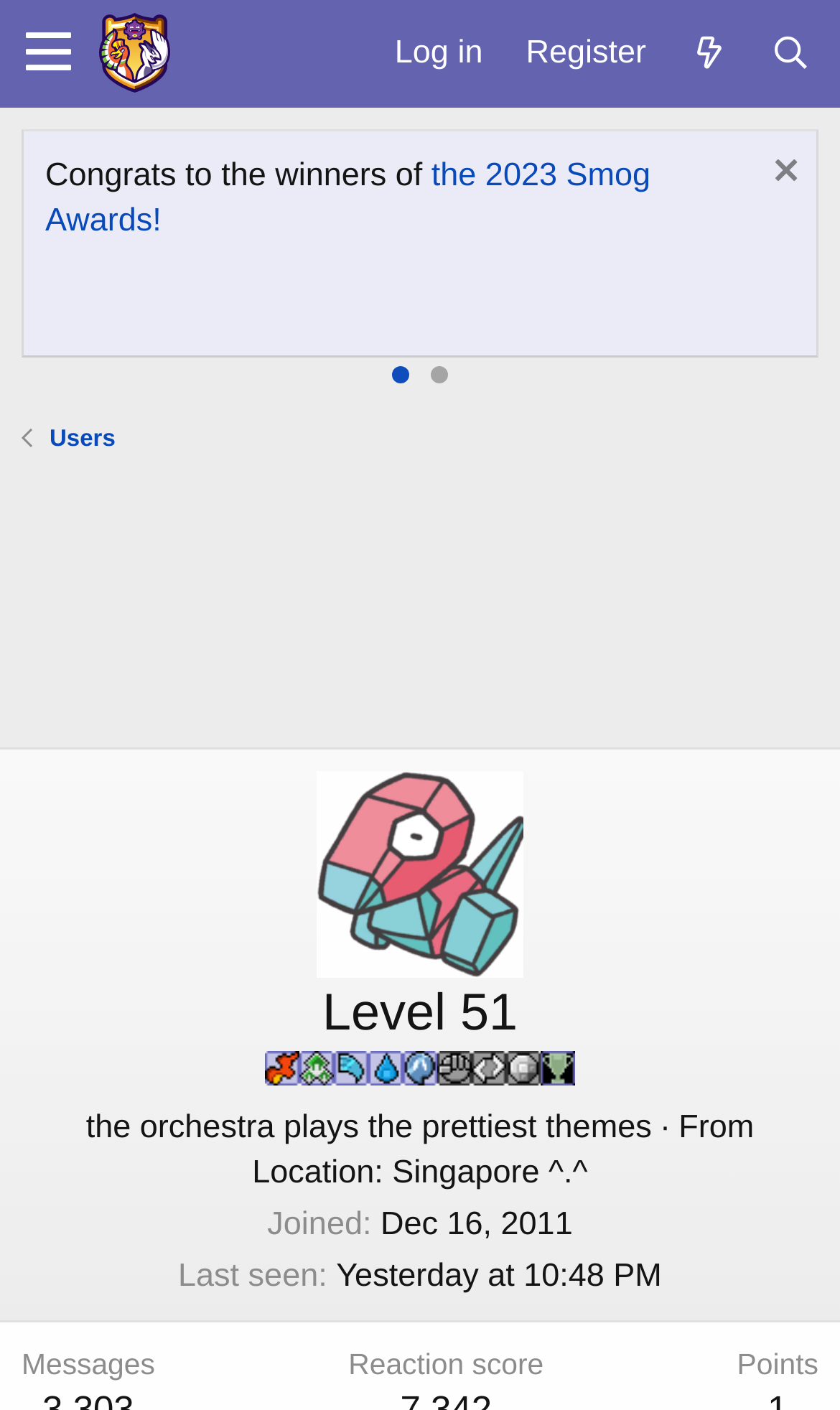Find the bounding box of the UI element described as: "October 8, 2013August 6, 2015". The bounding box coordinates should be given as four float values between 0 and 1, i.e., [left, top, right, bottom].

None